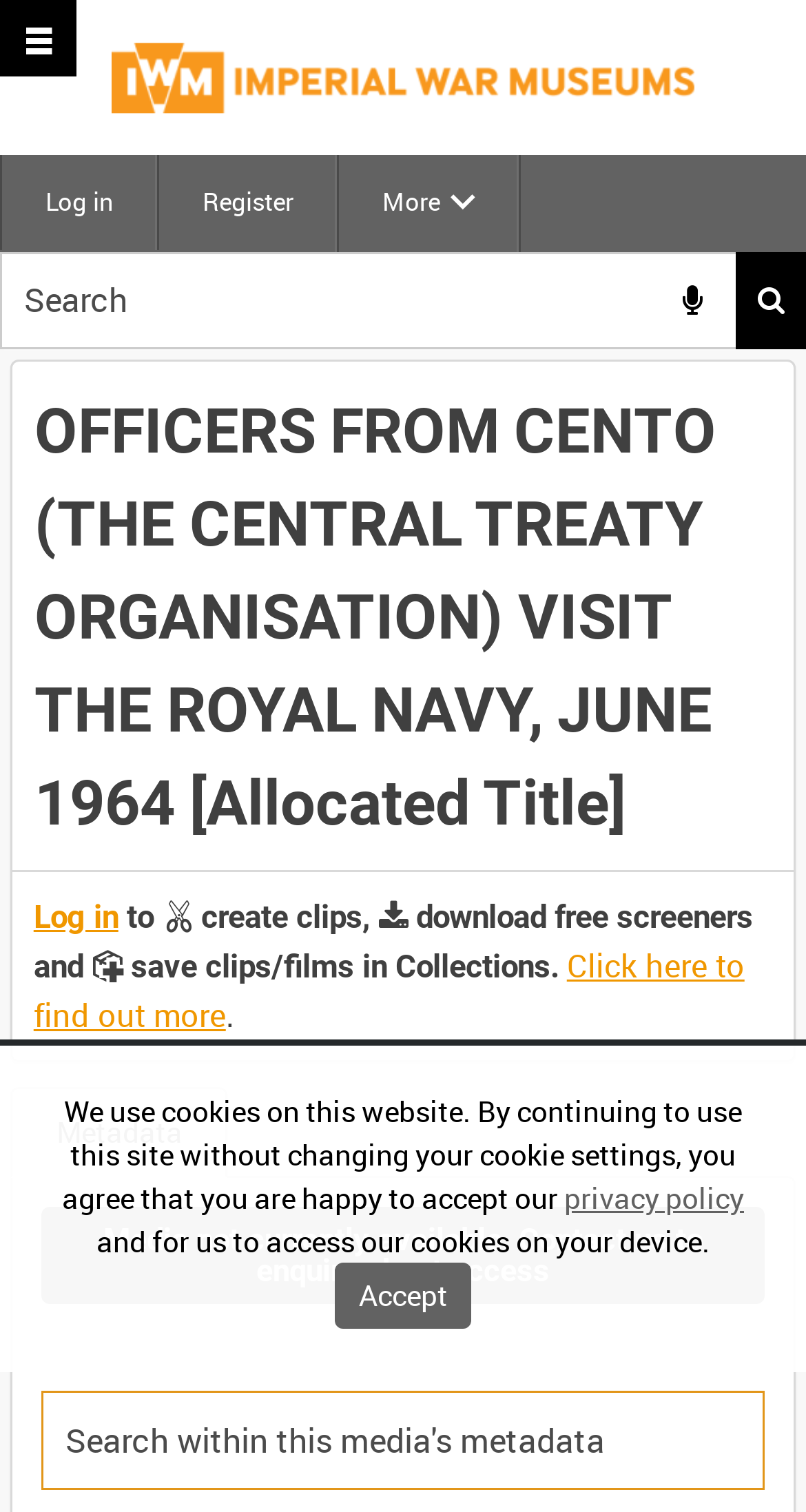Please reply to the following question using a single word or phrase: 
What is the purpose of the searchbox?

To search within media metadata